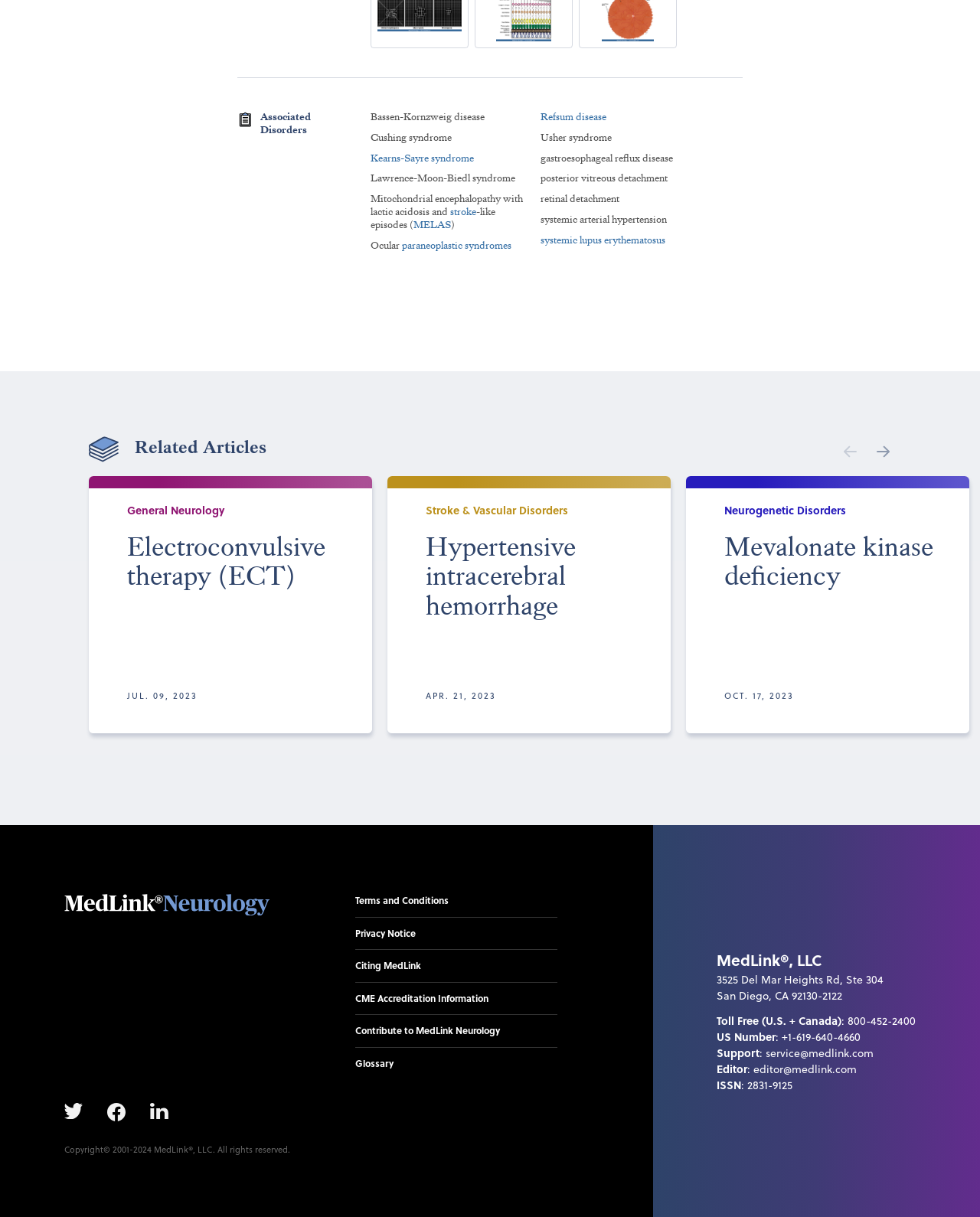Locate the bounding box coordinates of the element that should be clicked to fulfill the instruction: "Click on the 'Electroconvulsive therapy (ECT)' link".

[0.091, 0.391, 0.38, 0.602]